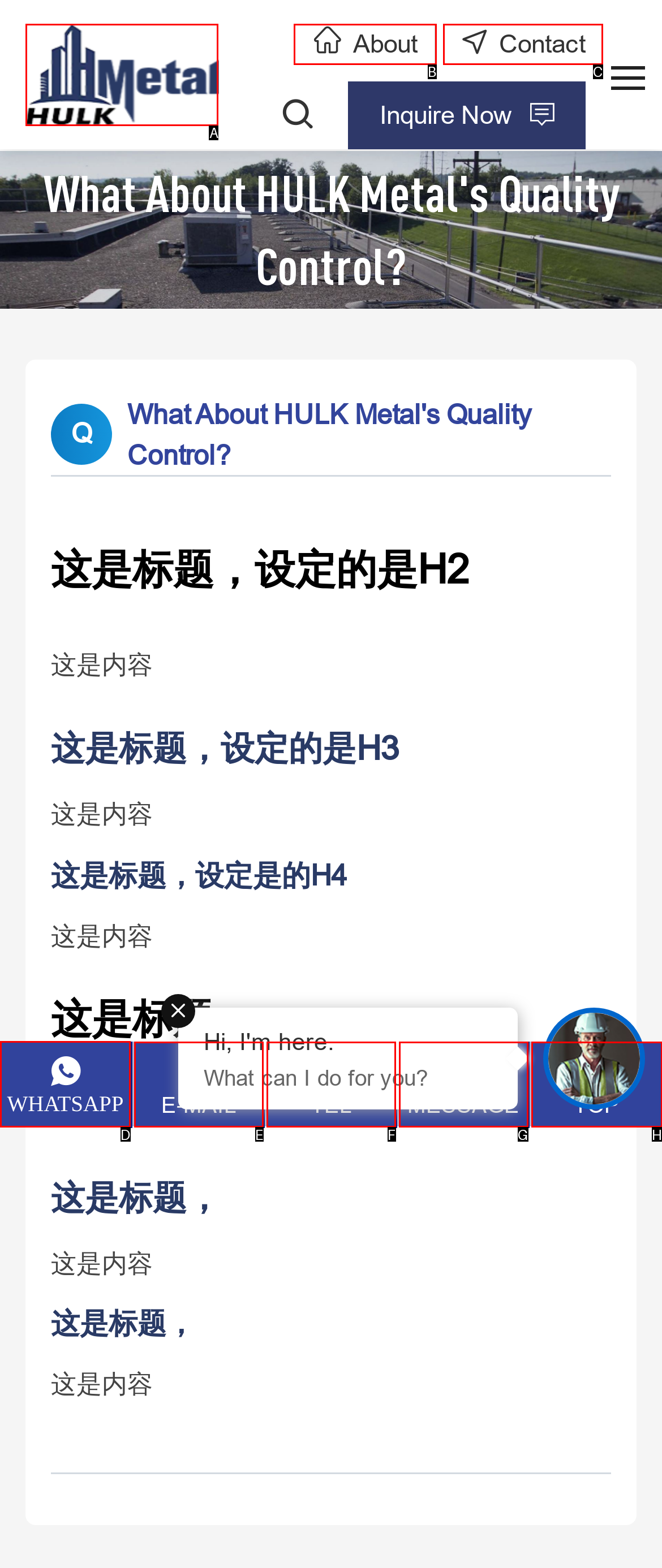Determine which element should be clicked for this task: Click on the 'WHATSAPP' link
Answer with the letter of the selected option.

D